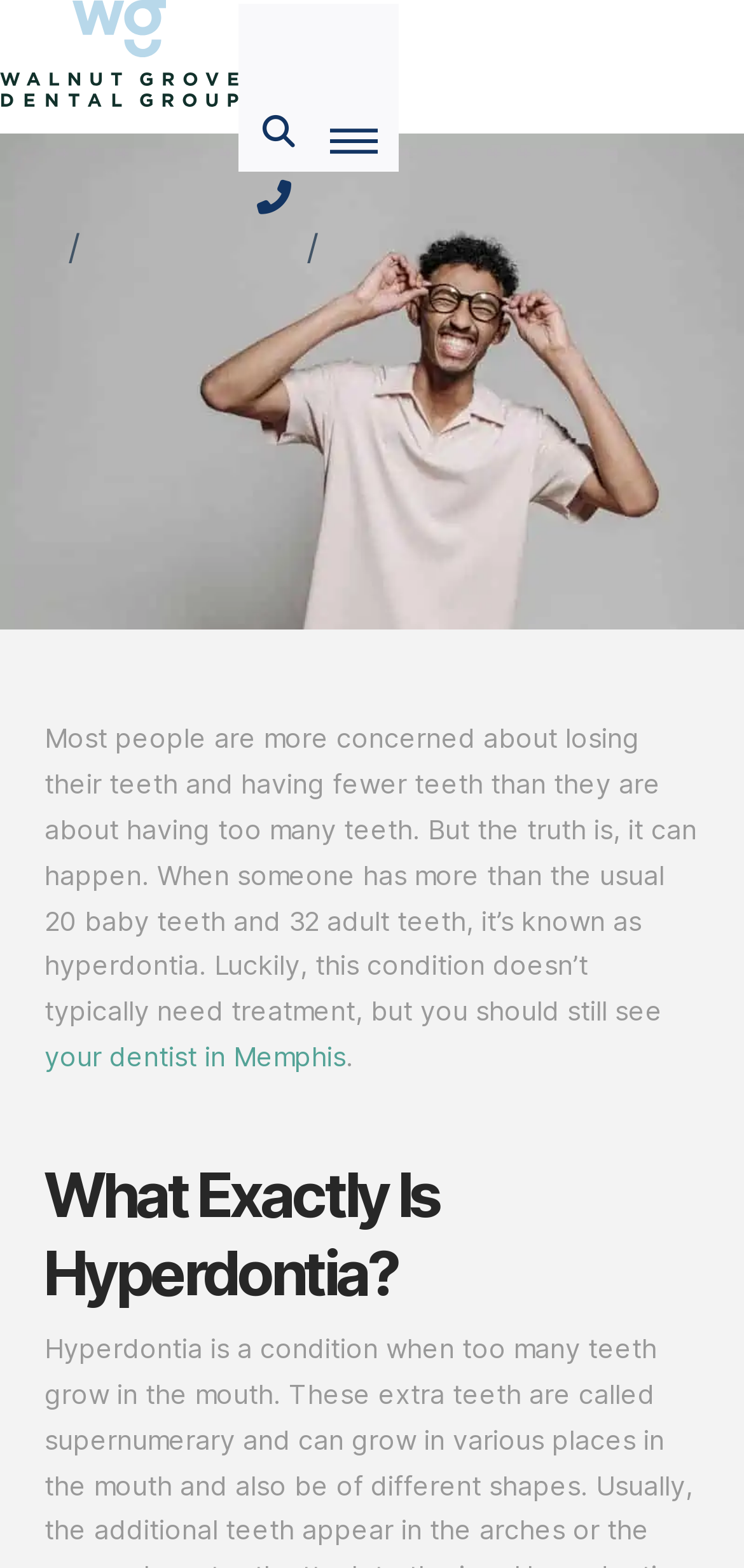Please provide the bounding box coordinates for the element that needs to be clicked to perform the instruction: "Click the link to oral health". The coordinates must consist of four float numbers between 0 and 1, formatted as [left, top, right, bottom].

[0.755, 0.113, 0.932, 0.135]